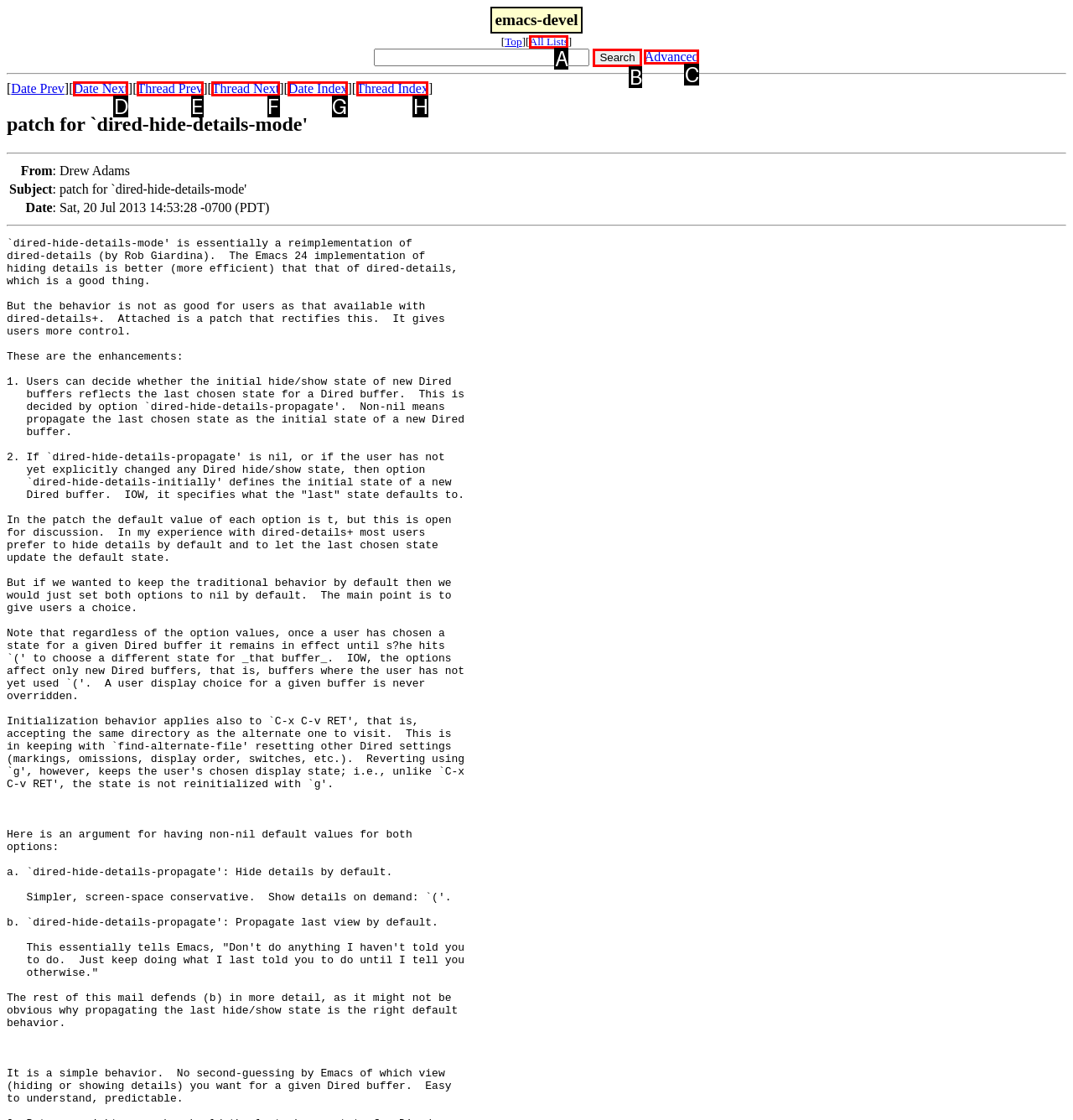Select the option that fits this description: parent_node: Advanced name="submit" value="Search"
Answer with the corresponding letter directly.

B